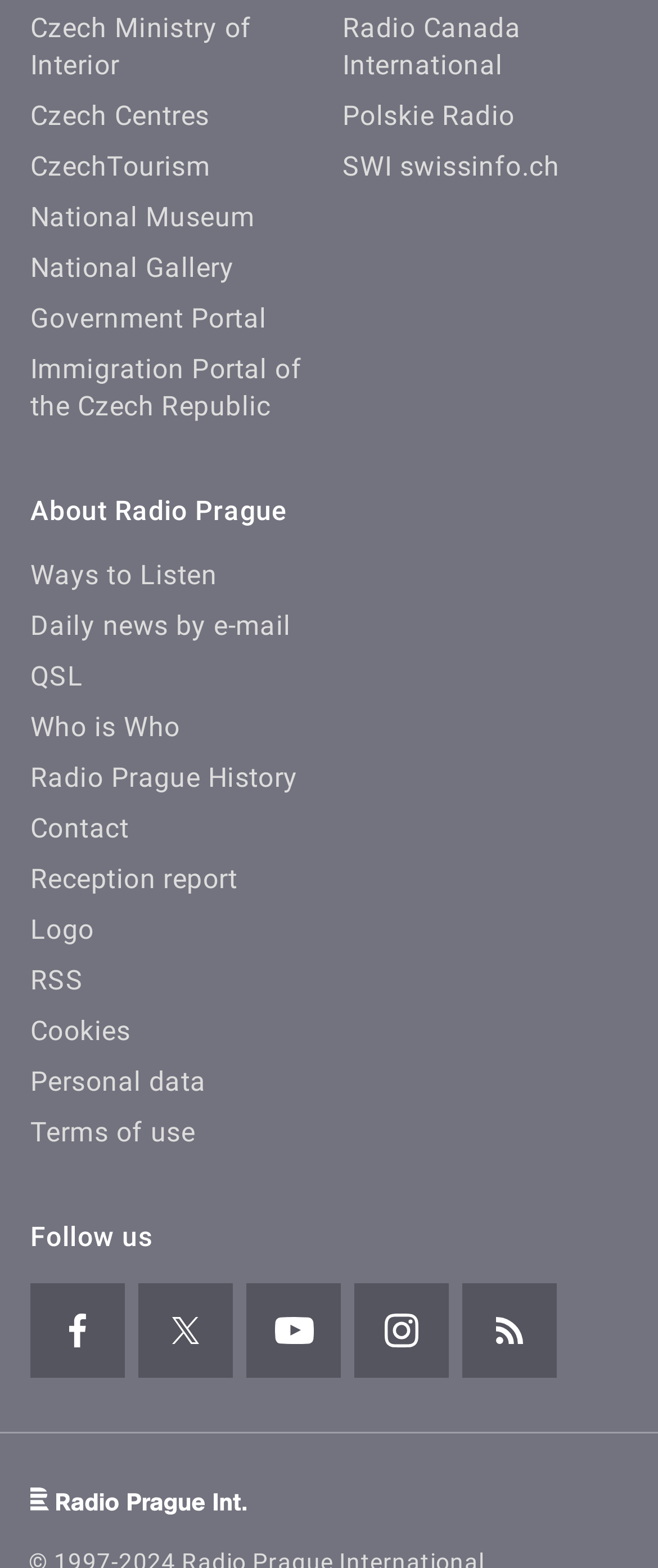Please determine the bounding box coordinates of the section I need to click to accomplish this instruction: "Contact Radio Prague".

[0.046, 0.518, 0.196, 0.538]